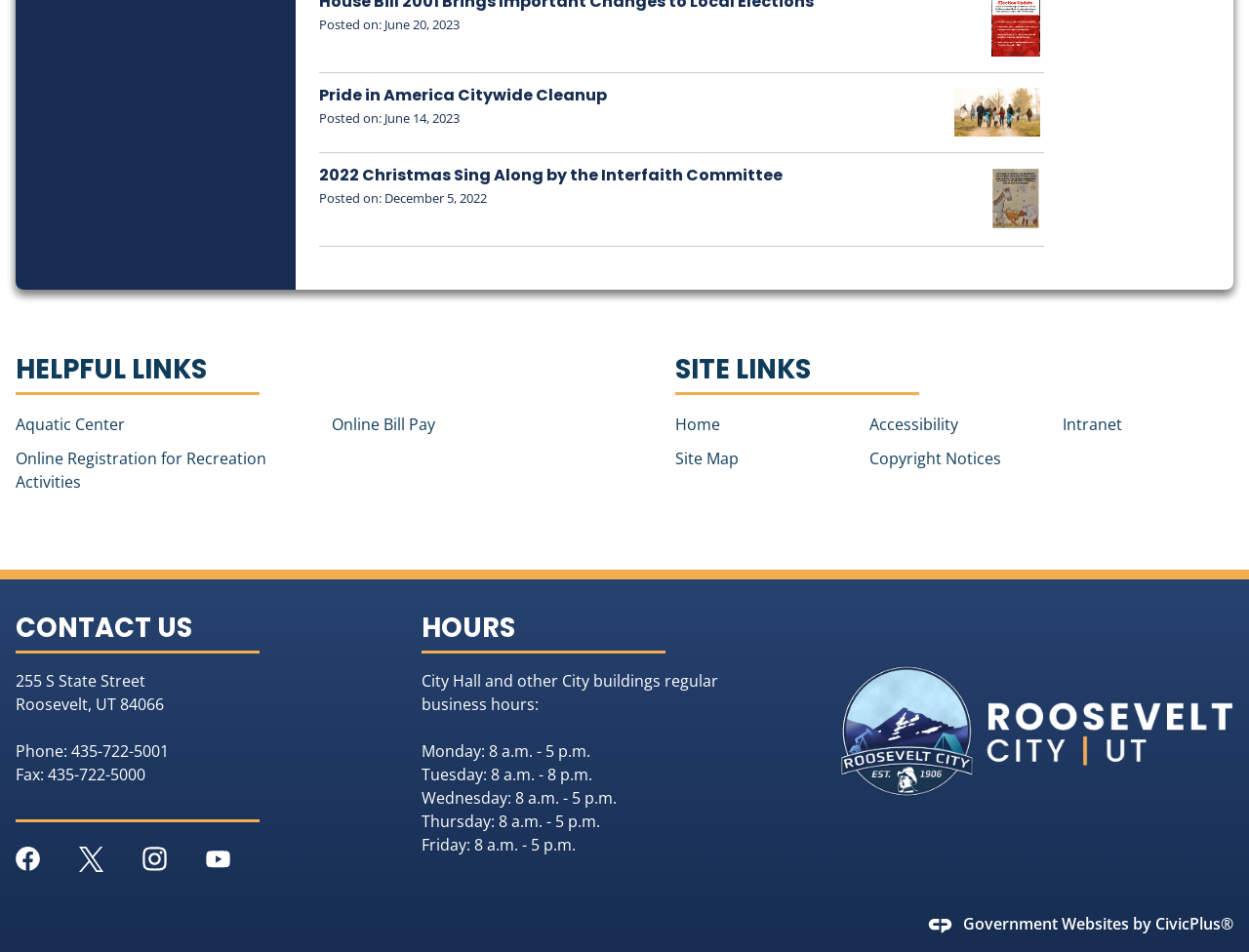Pinpoint the bounding box coordinates of the element to be clicked to execute the instruction: "Contact us by phone".

[0.057, 0.778, 0.135, 0.8]